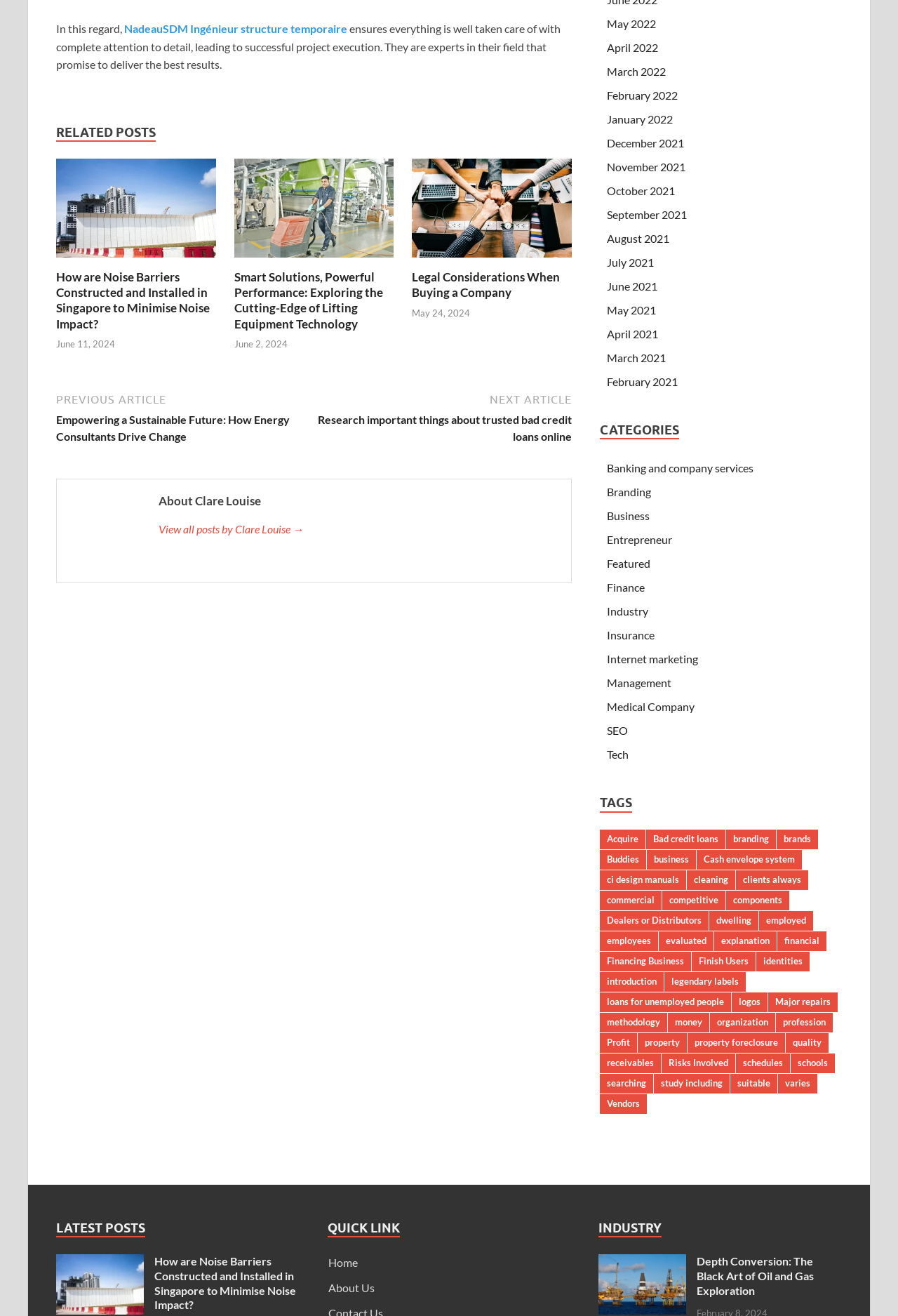Please find the bounding box coordinates of the element that needs to be clicked to perform the following instruction: "Explore Smart Solutions and Powerful Performance in Lifting Equipment Technology". The bounding box coordinates should be four float numbers between 0 and 1, represented as [left, top, right, bottom].

[0.261, 0.193, 0.439, 0.203]